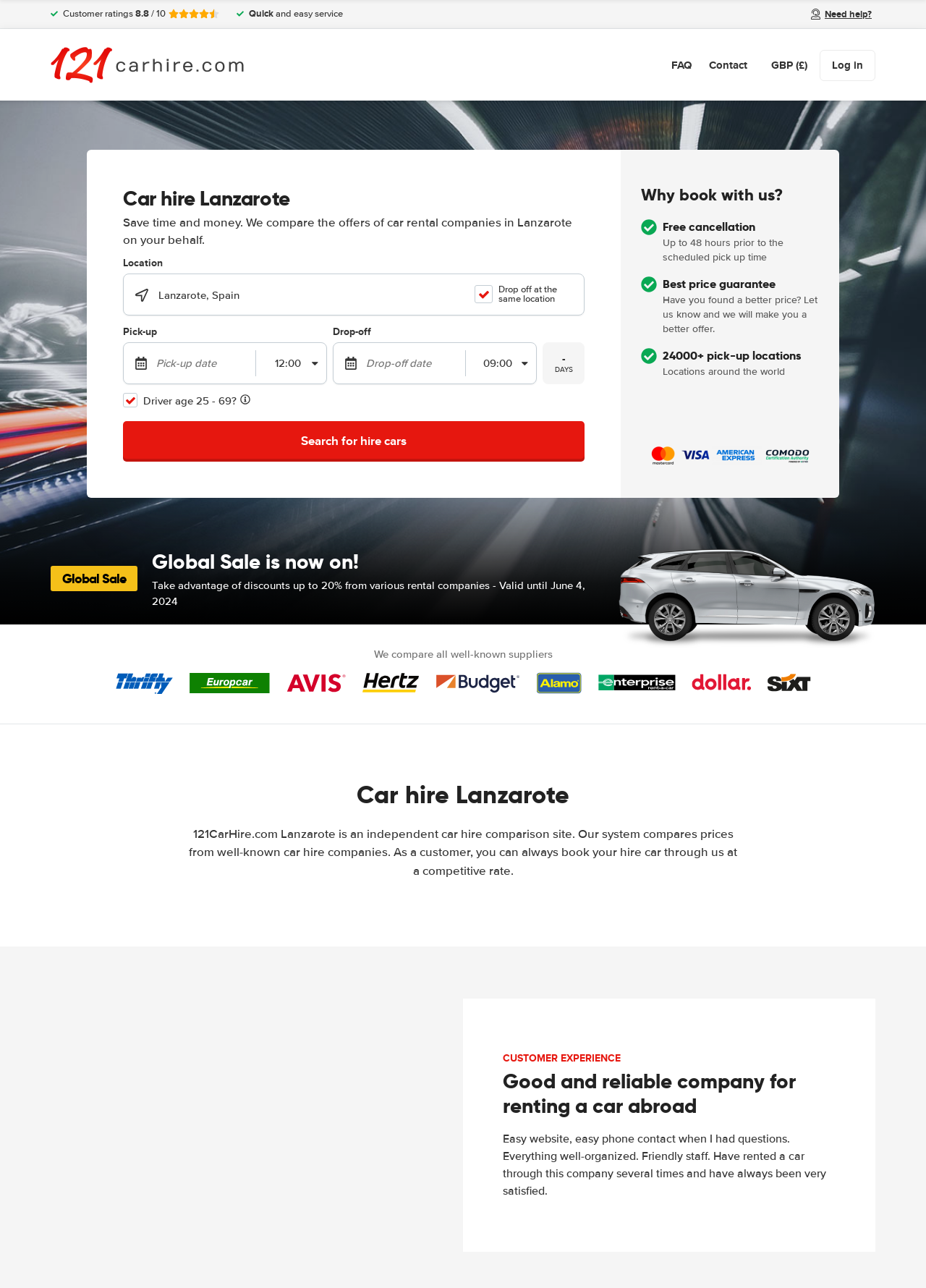Calculate the bounding box coordinates for the UI element based on the following description: "parent_node: FAQ". Ensure the coordinates are four float numbers between 0 and 1, i.e., [left, top, right, bottom].

[0.055, 0.037, 0.264, 0.065]